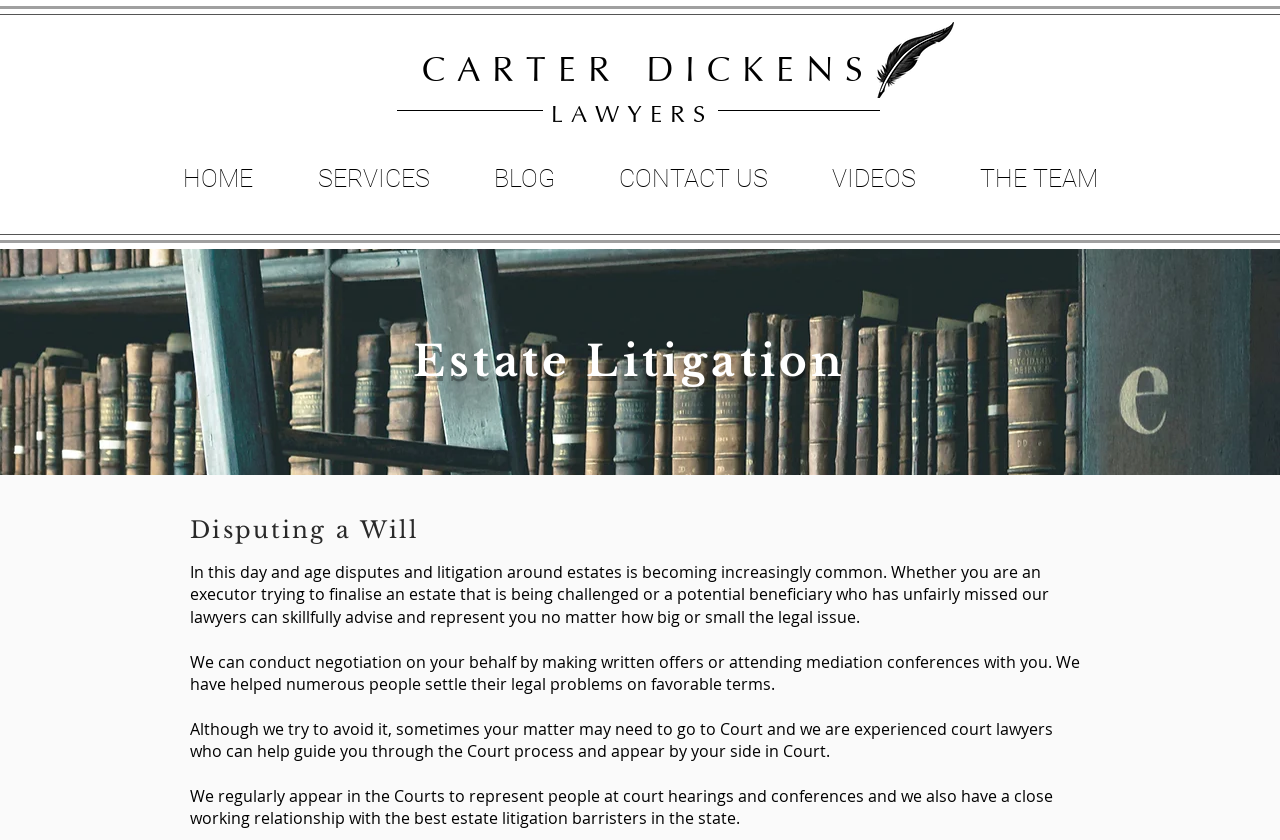Given the element description: "CONTACT US", predict the bounding box coordinates of this UI element. The coordinates must be four float numbers between 0 and 1, given as [left, top, right, bottom].

[0.459, 0.183, 0.625, 0.243]